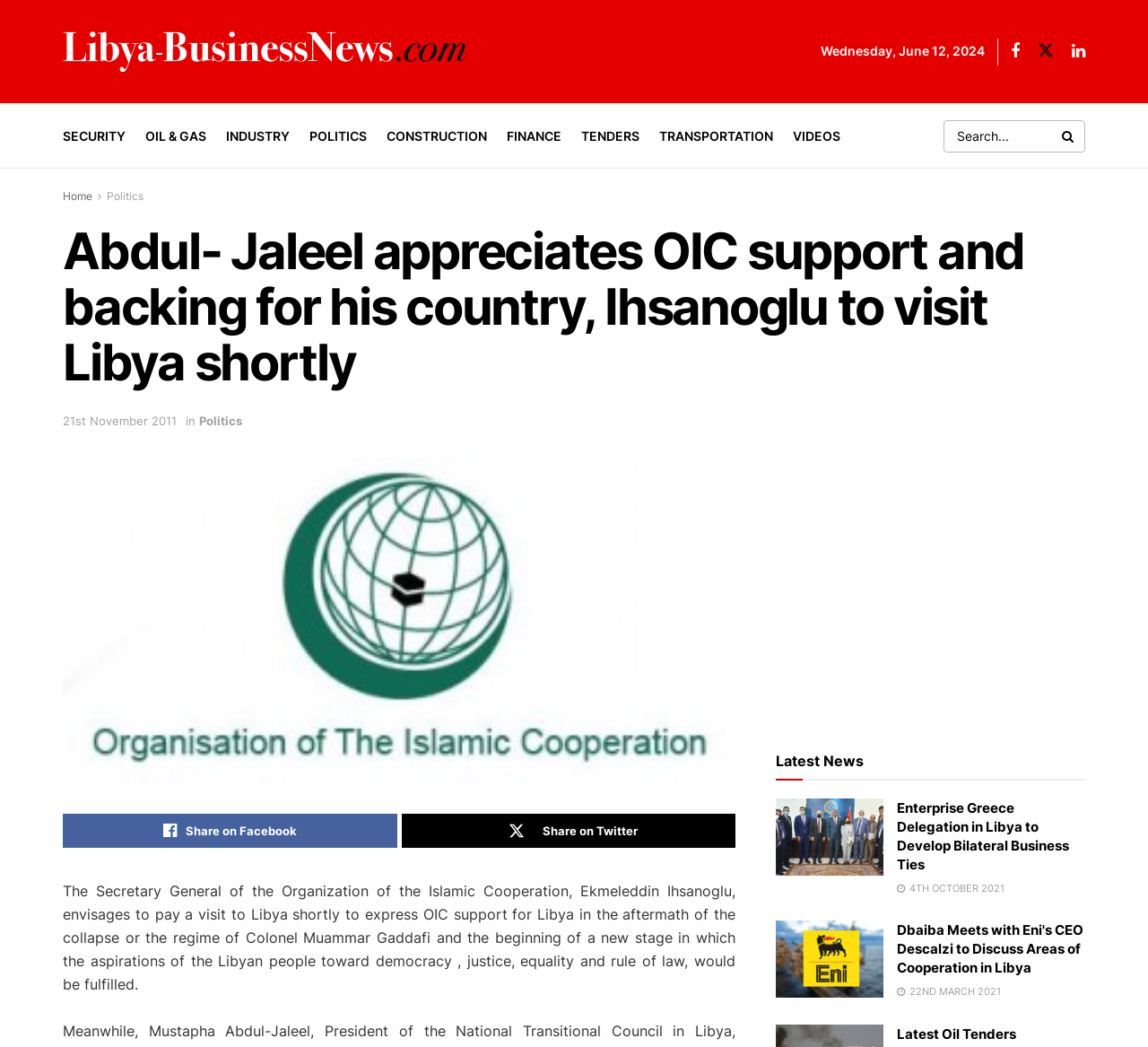Pinpoint the bounding box coordinates of the clickable area necessary to execute the following instruction: "Click on the '← Hot Air Balloon Festival' link". The coordinates should be given as four float numbers between 0 and 1, namely [left, top, right, bottom].

None